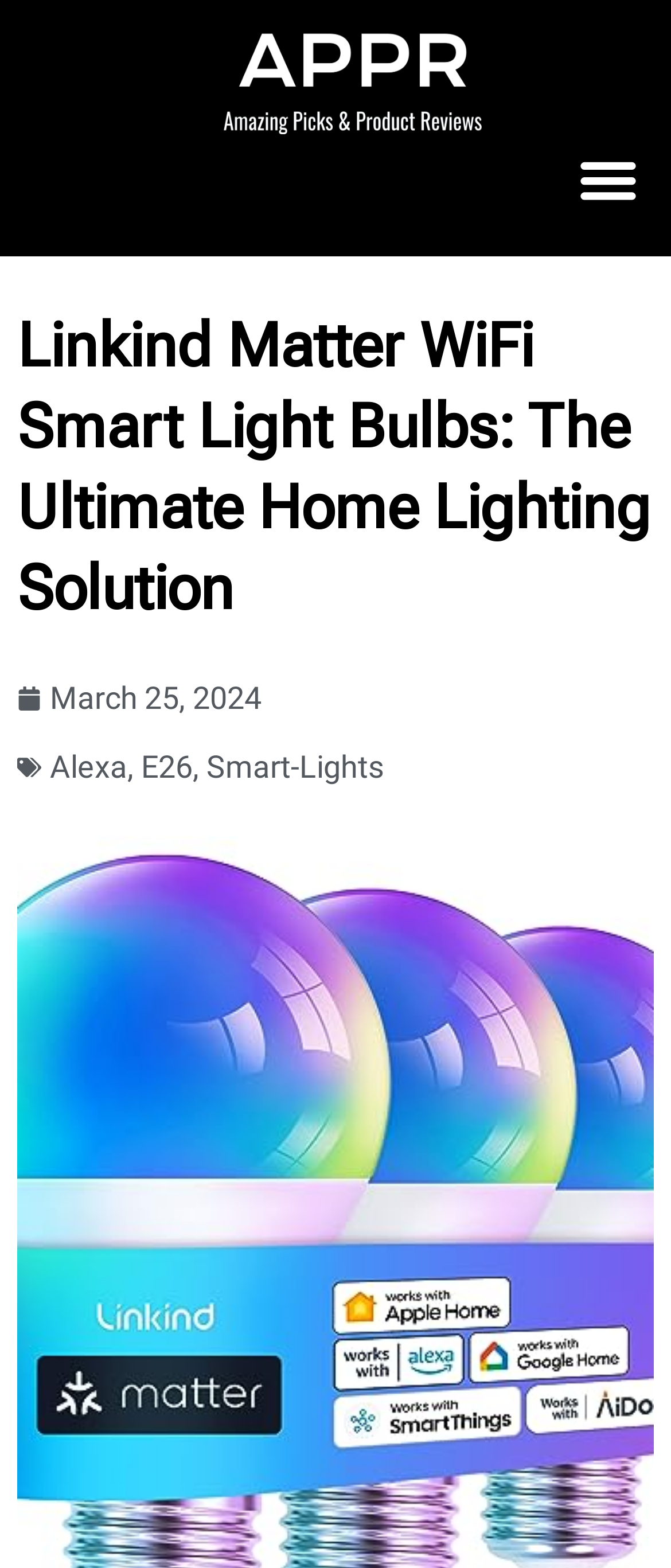Given the element description Menu, specify the bounding box coordinates of the corresponding UI element in the format (top-left x, top-left y, bottom-right x, bottom-right y). All values must be between 0 and 1.

[0.84, 0.086, 0.974, 0.143]